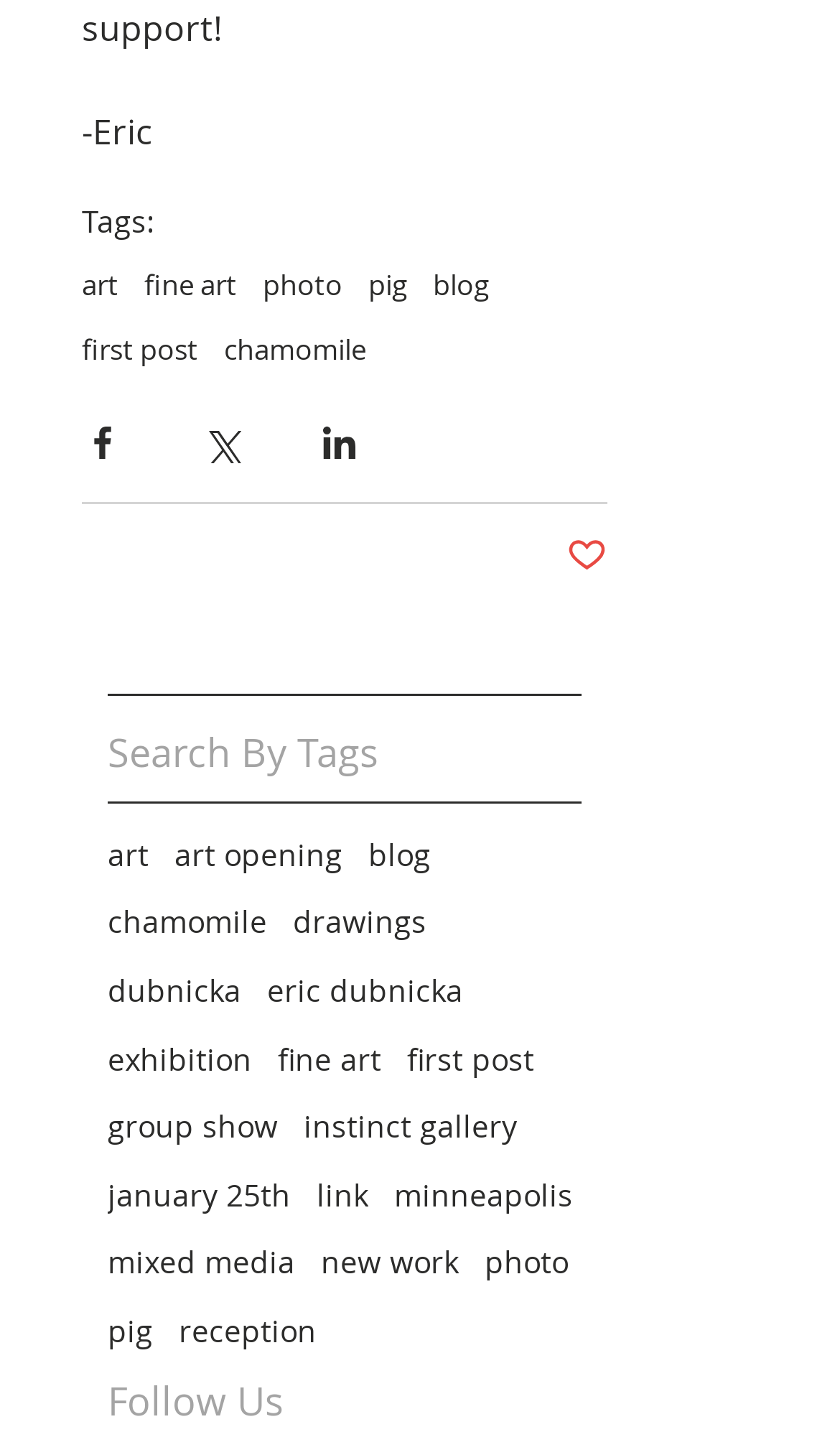Provide the bounding box coordinates in the format (top-left x, top-left y, bottom-right x, bottom-right y). All values are floating point numbers between 0 and 1. Determine the bounding box coordinate of the UI element described as: link

[0.377, 0.82, 0.438, 0.849]